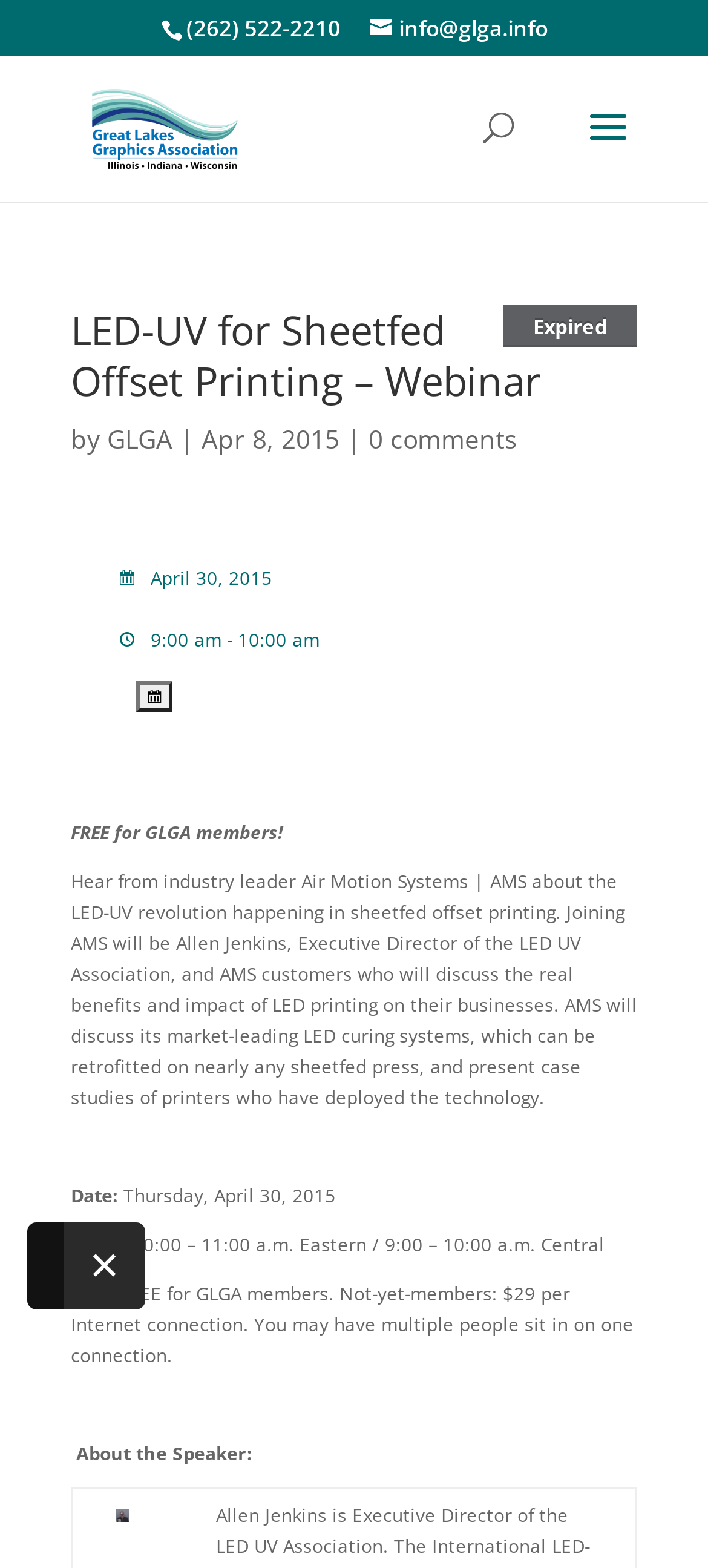Please locate the clickable area by providing the bounding box coordinates to follow this instruction: "Call the phone number".

[0.263, 0.008, 0.481, 0.028]